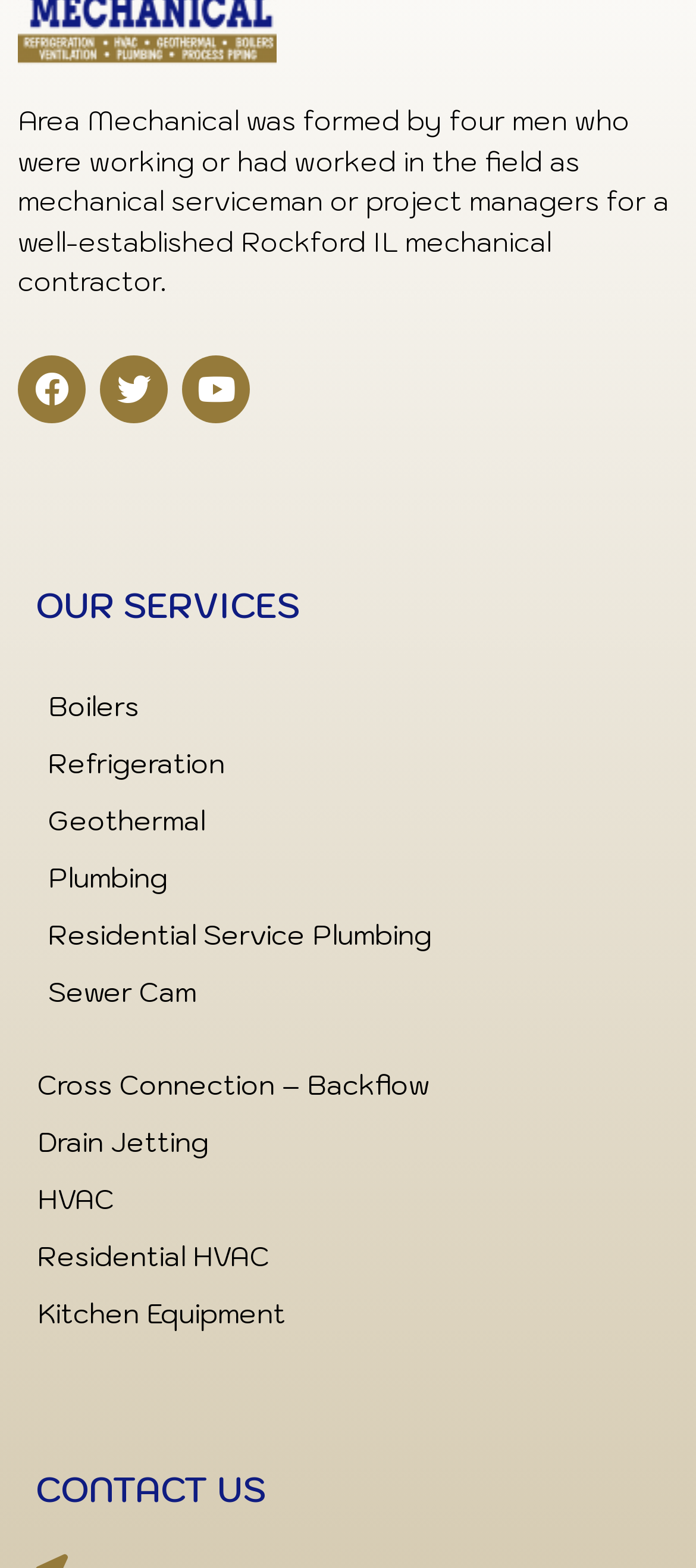Locate the bounding box coordinates of the area that needs to be clicked to fulfill the following instruction: "Watch videos on Youtube". The coordinates should be in the format of four float numbers between 0 and 1, namely [left, top, right, bottom].

[0.262, 0.227, 0.359, 0.27]